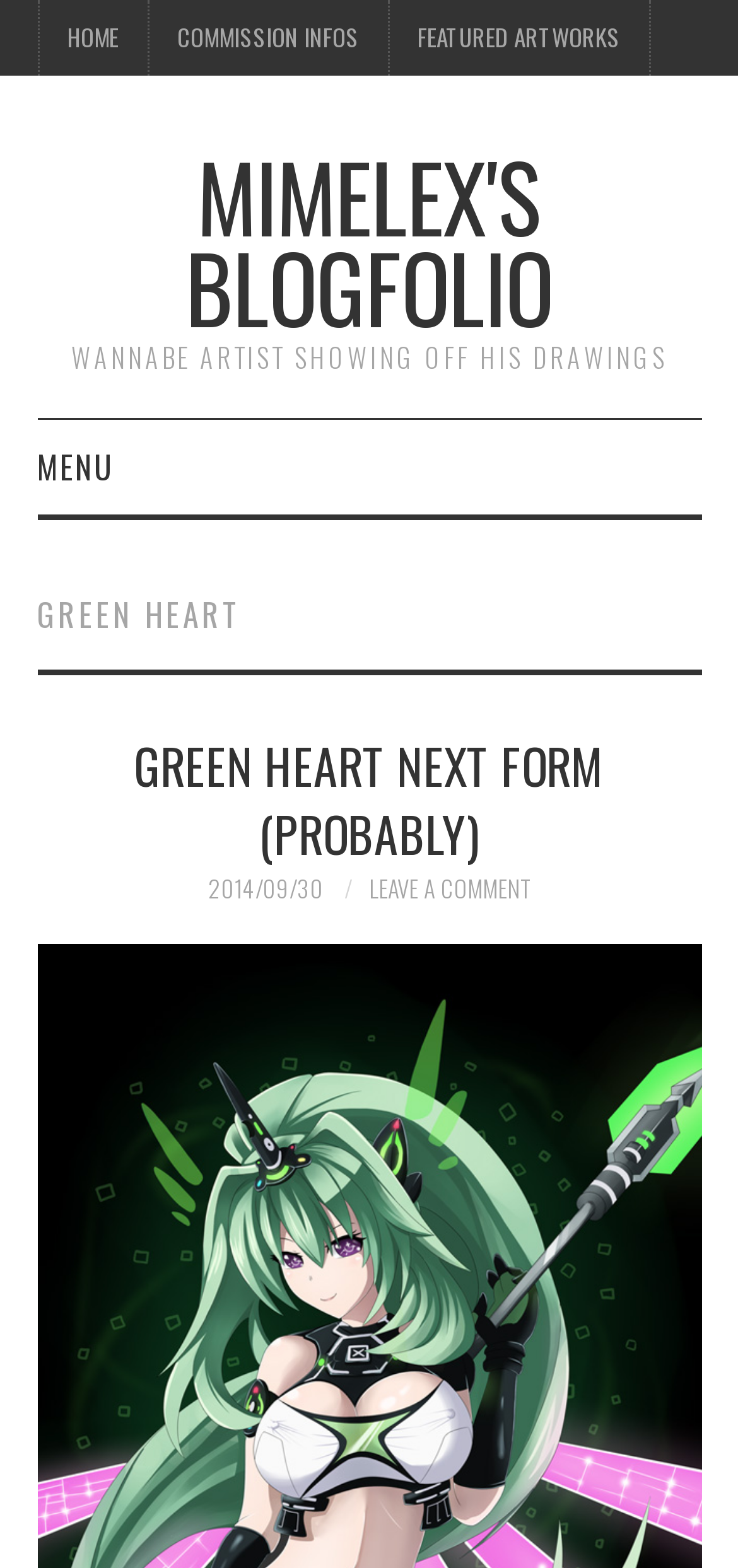Please provide a one-word or phrase answer to the question: 
How many ways can you interact with an article?

2